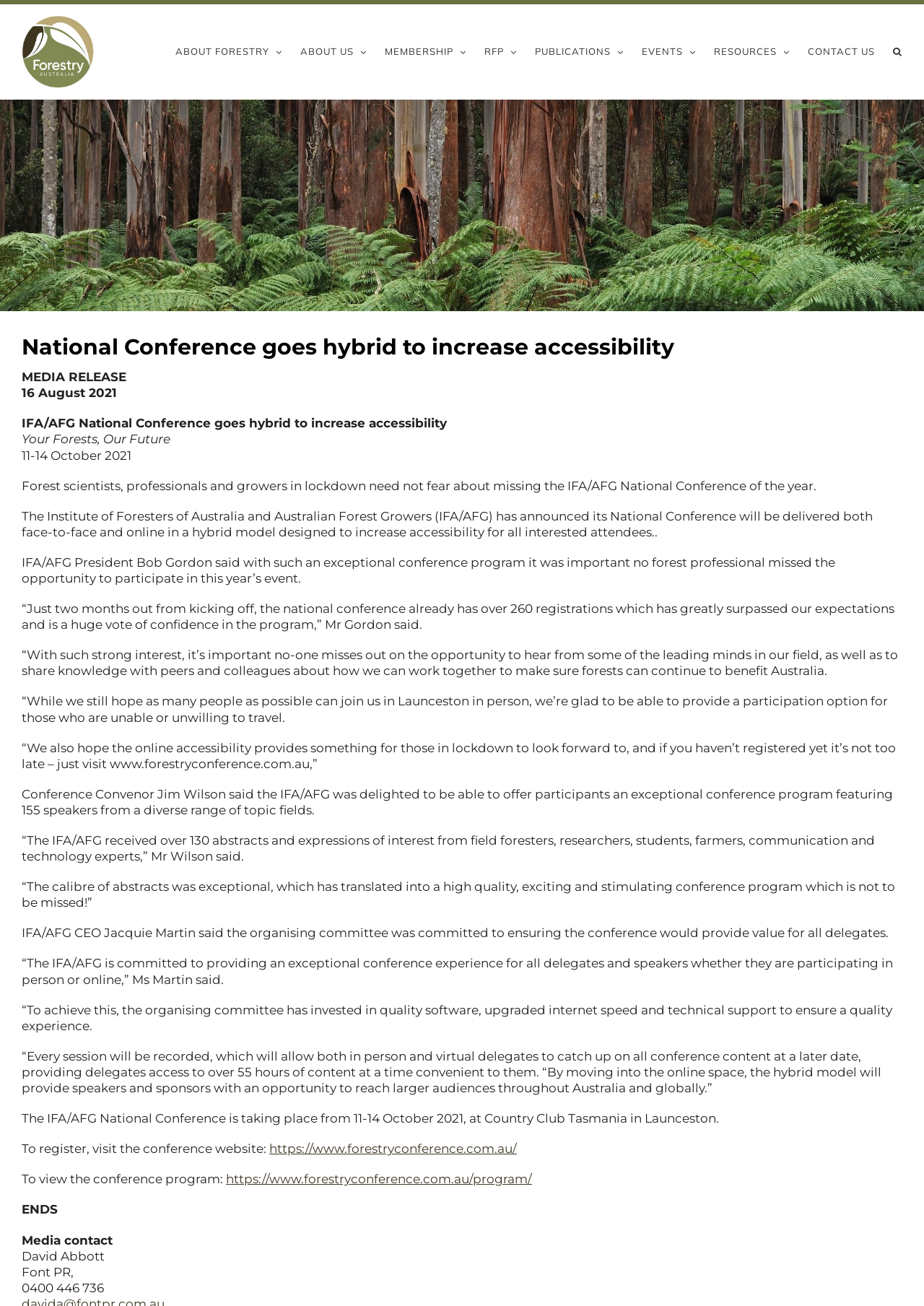What is the phone number of Forestry Australia?
Please give a detailed answer to the question using the information shown in the image.

I found the phone number by looking at the top-right corner of the webpage, where it is displayed as a static text element.